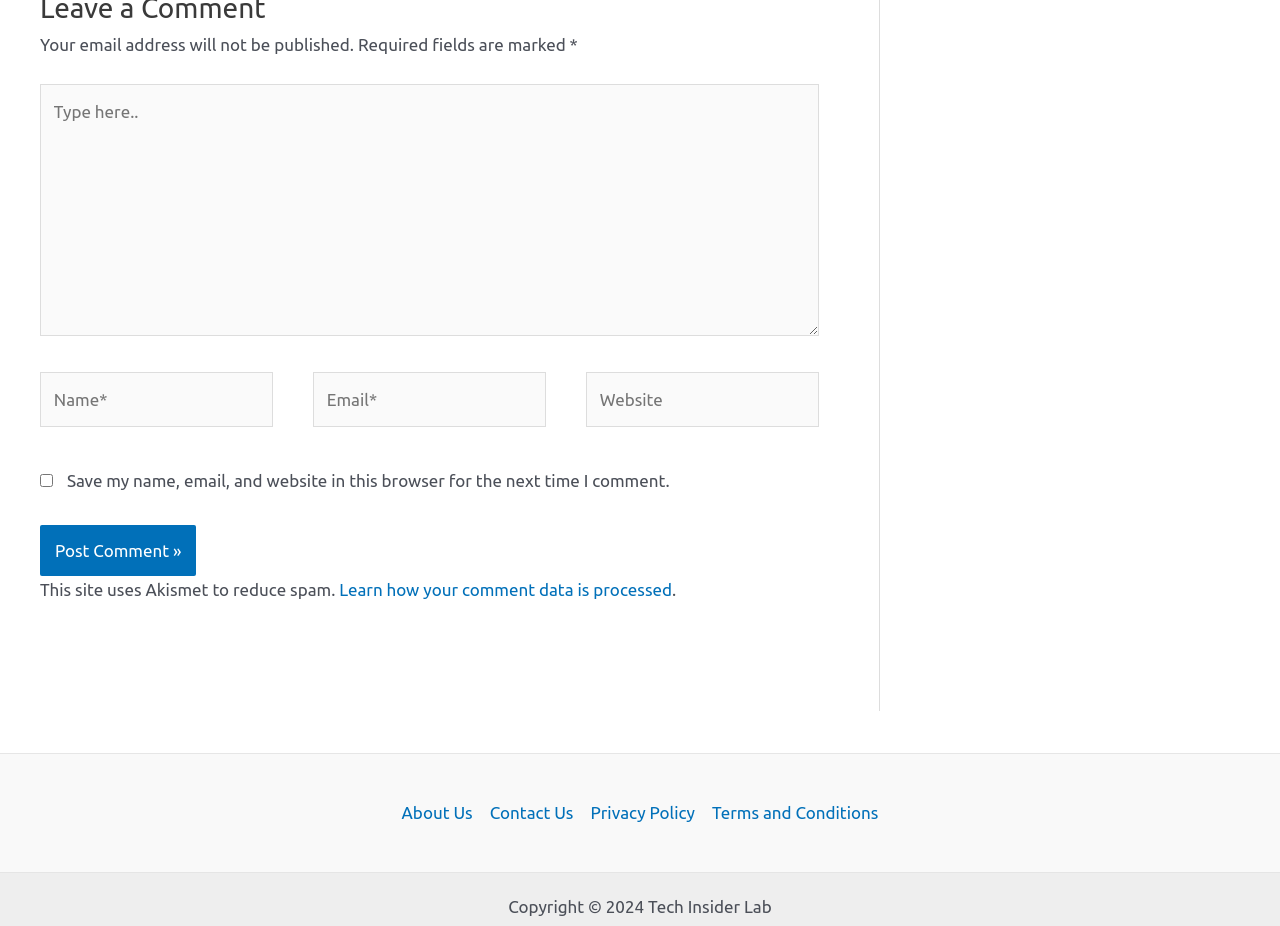Based on the element description "Terms and Conditions", predict the bounding box coordinates of the UI element.

[0.55, 0.863, 0.686, 0.893]